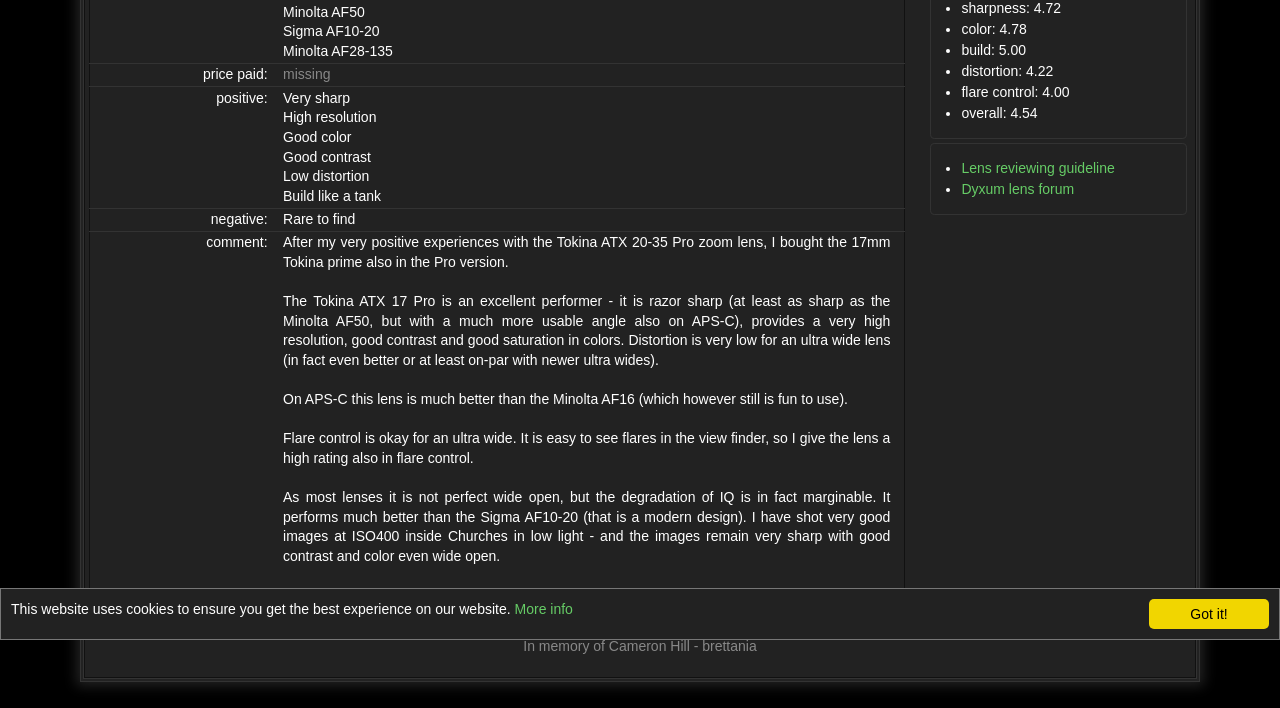Using the webpage screenshot and the element description Lens reviewing guideline, determine the bounding box coordinates. Specify the coordinates in the format (top-left x, top-left y, bottom-right x, bottom-right y) with values ranging from 0 to 1.

[0.751, 0.227, 0.871, 0.249]